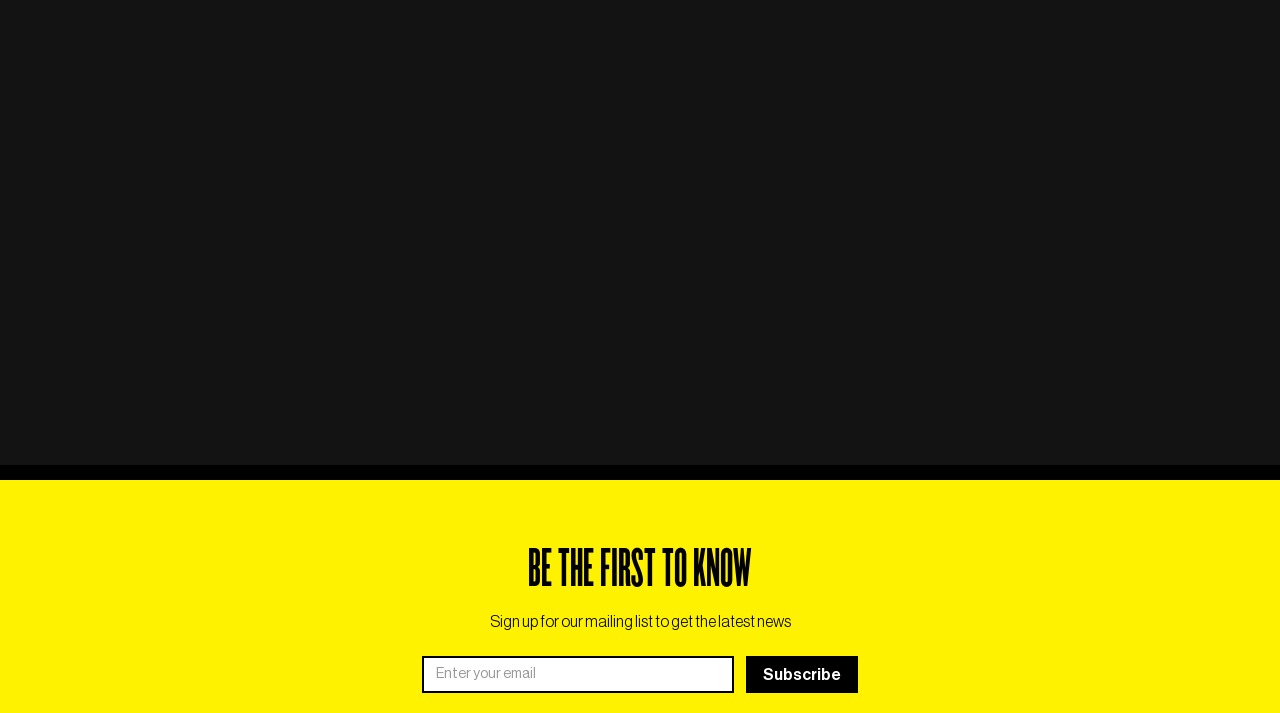What are the names of the artists listed?
Using the picture, provide a one-word or short phrase answer.

Eskay, Evoni, etc.